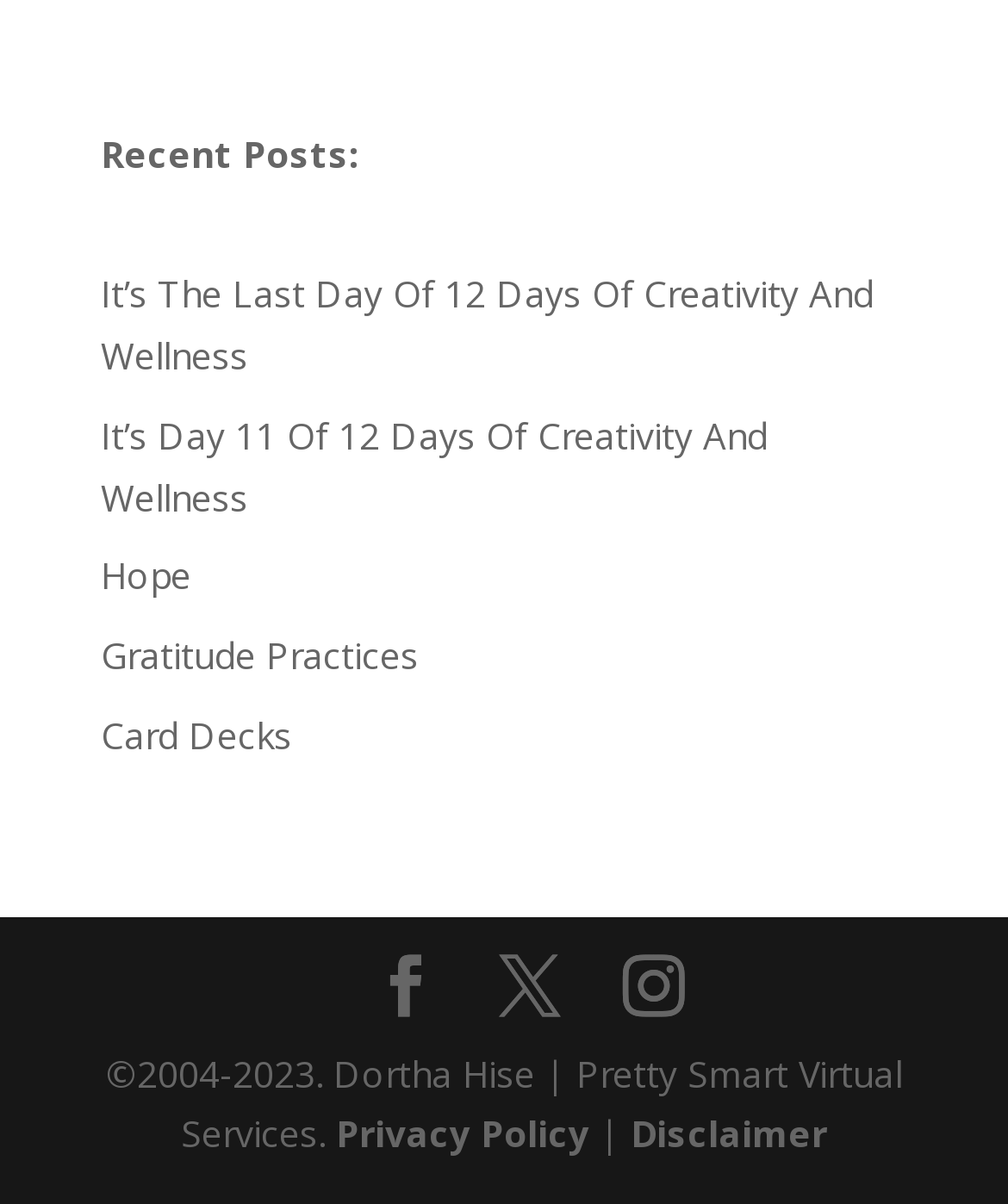How many posts are listed? Observe the screenshot and provide a one-word or short phrase answer.

5